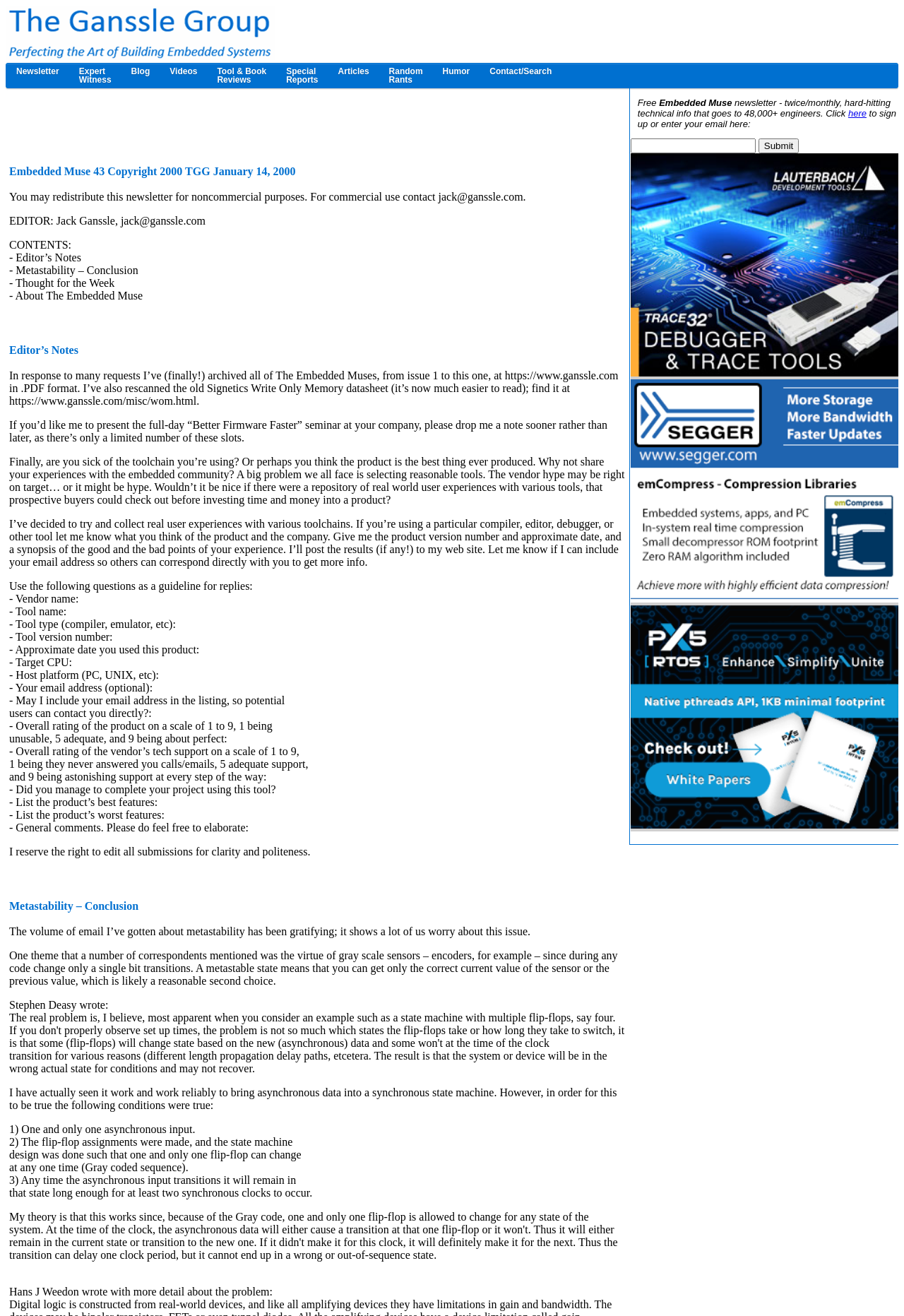Locate the bounding box coordinates of the clickable region to complete the following instruction: "Click the 'Tool & Book Reviews' link."

[0.229, 0.048, 0.306, 0.067]